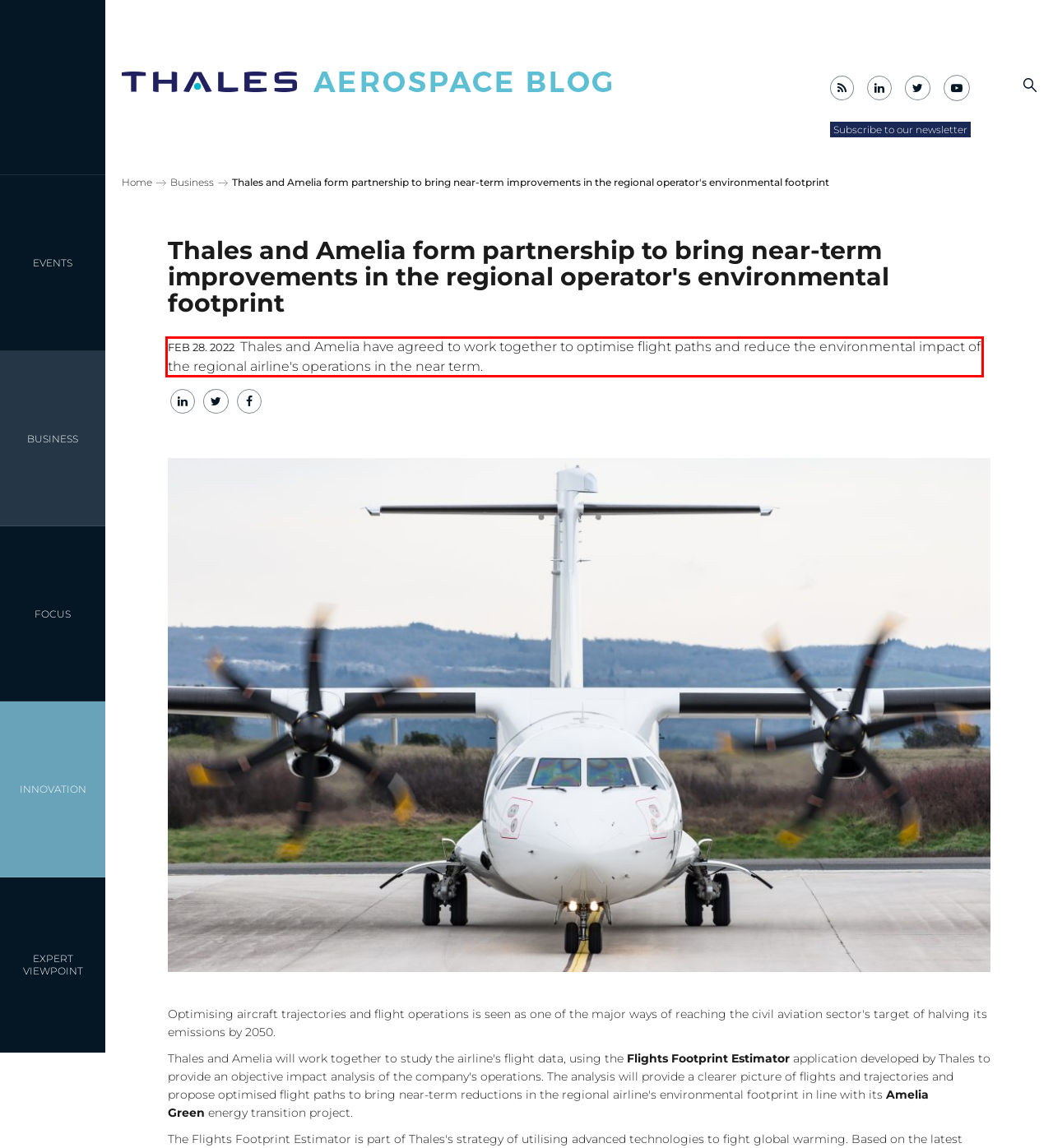Examine the screenshot of the webpage, locate the red bounding box, and generate the text contained within it.

FEB 28. 2022 Thales and Amelia have agreed to work together to optimise flight paths and reduce the environmental impact of the regional airline's operations in the near term.